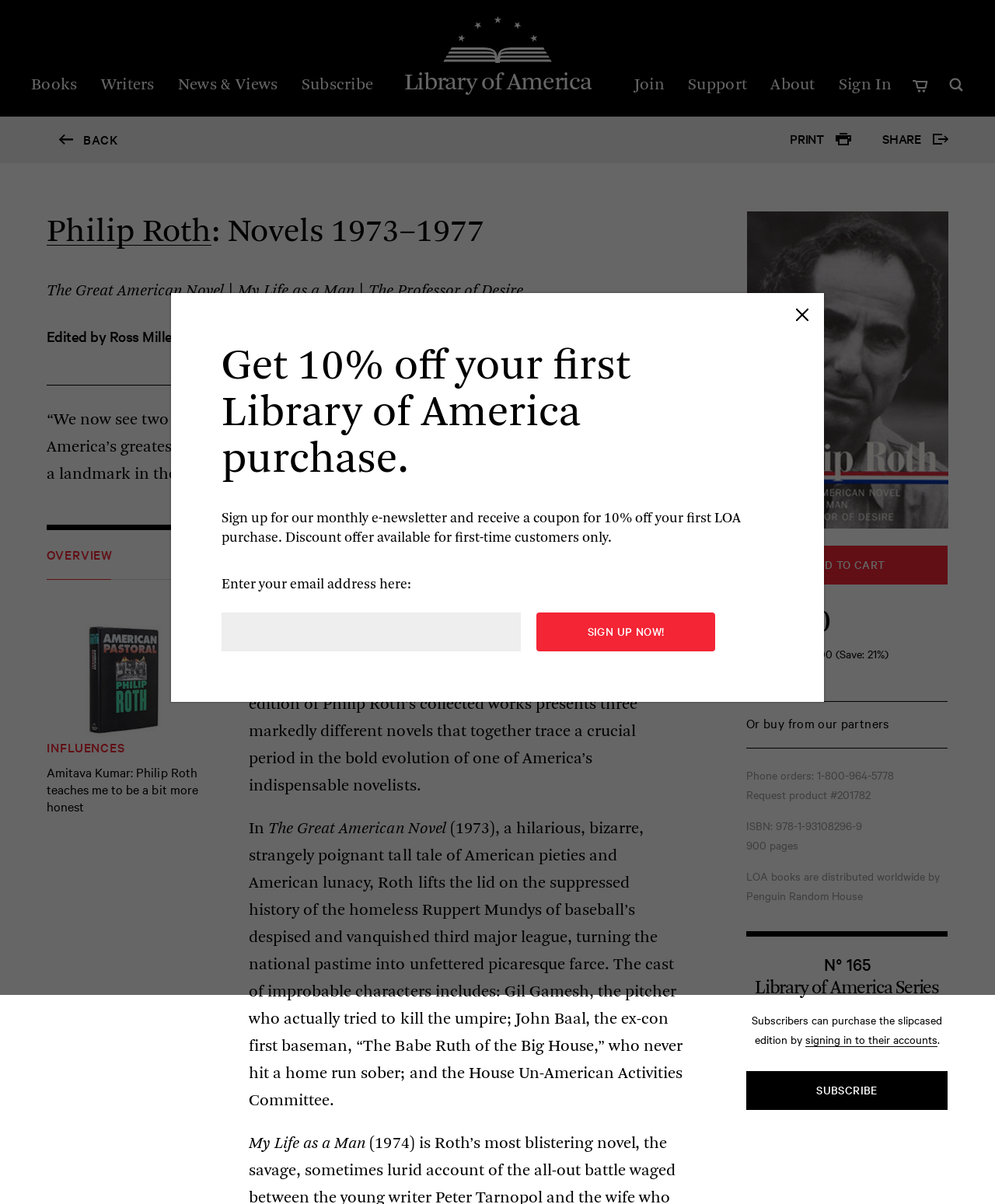Find and indicate the bounding box coordinates of the region you should select to follow the given instruction: "Click on the 'Philip Roth' link".

[0.047, 0.176, 0.212, 0.21]